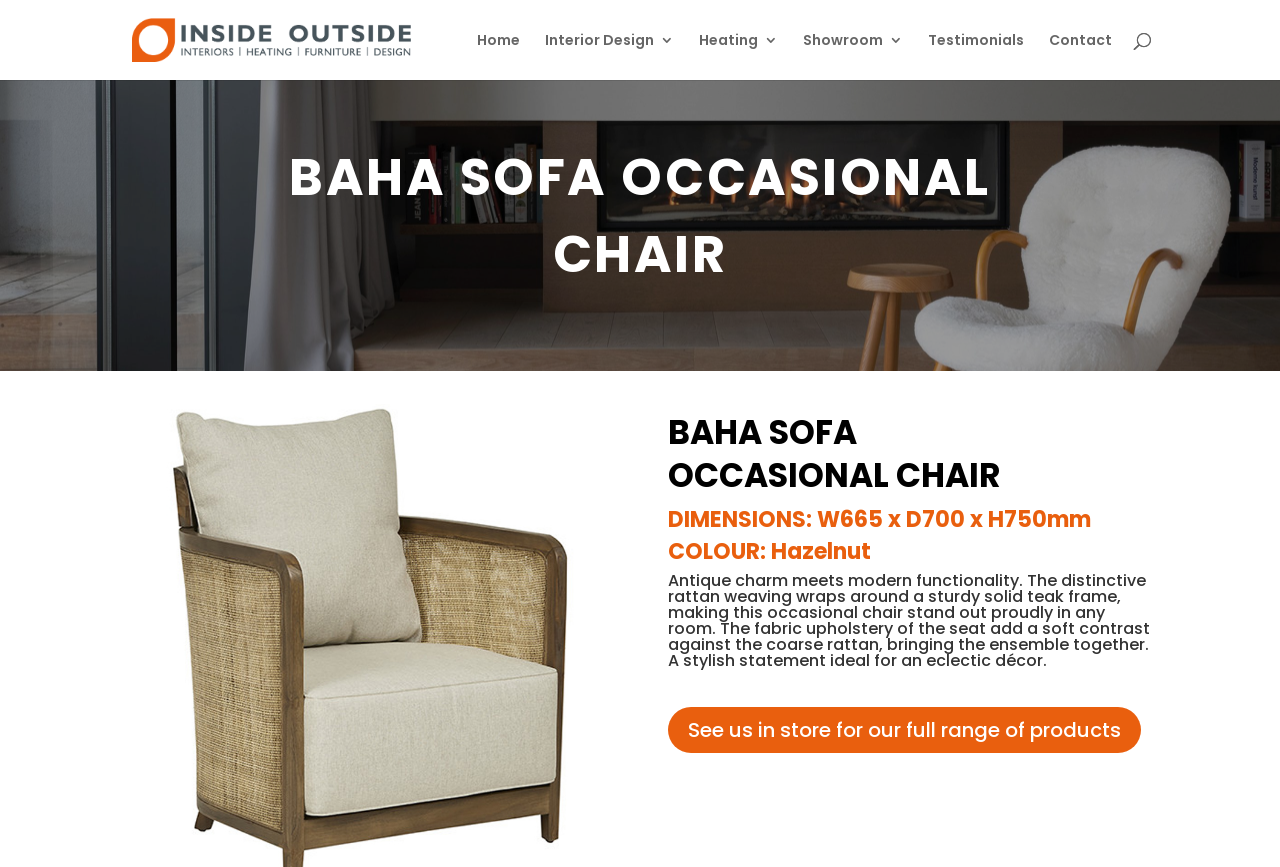What is the name of the product on this page?
From the details in the image, provide a complete and detailed answer to the question.

I determined the answer by looking at the heading elements on the page, specifically the one with the text 'BAHA SOFA OCCASIONAL CHAIR', which suggests that the product being showcased is the Baha Sofa Occasional Chair.